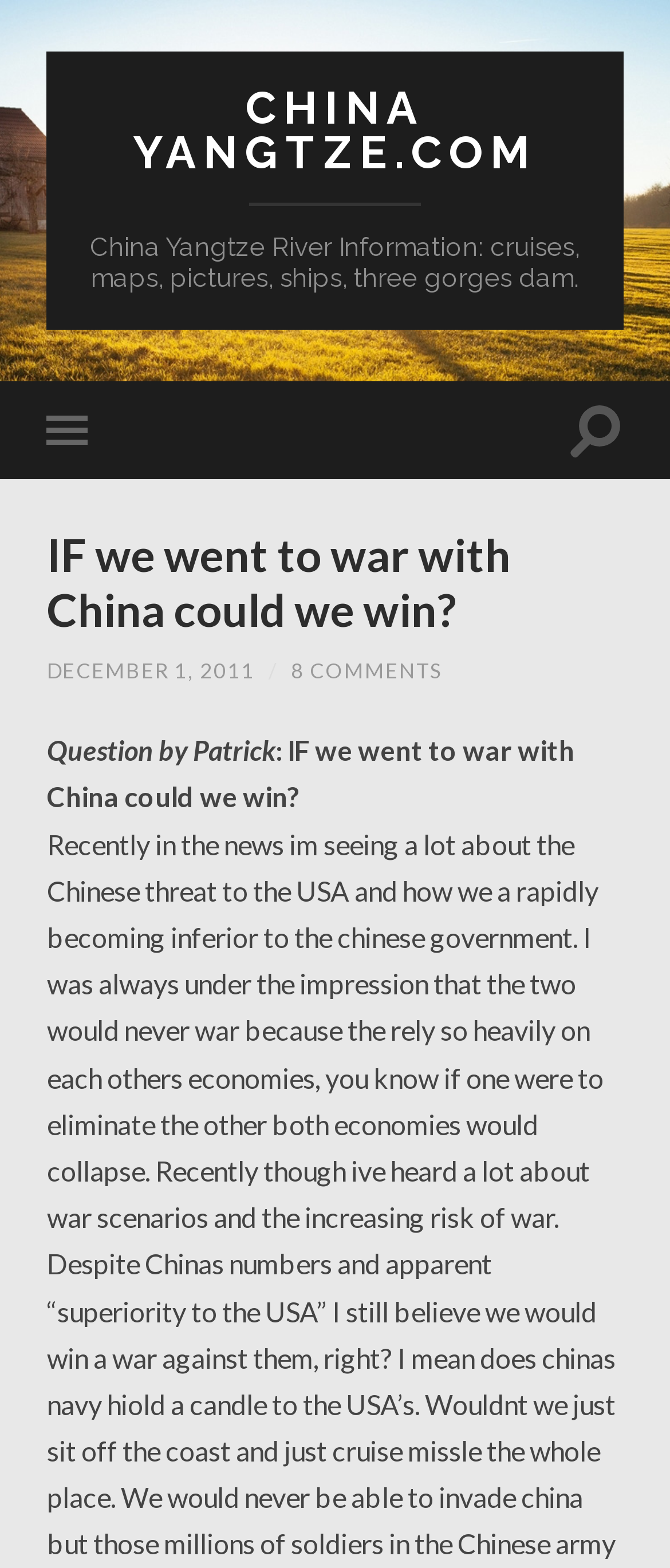Provide an in-depth description of the elements and layout of the webpage.

The webpage appears to be an article or blog post discussing the possibility of a war with China. At the top of the page, there is a heading that reads "CHINA YANGTZE.COM" with a link to the same title. Below this, there is a secondary heading that provides more information about the website, including cruises, maps, pictures, ships, and the Three Gorges Dam.

On the left side of the page, there are two buttons, one above the other. The first heading on the page, "IF we went to war with China could we win?", is located below these buttons. This heading is also a link, and it is followed by the date "DECEMBER 1, 2011" and a separator slash. 

To the right of the date, there is a link to "8 COMMENTS". Below this, there is a question posed by Patrick, which is the same as the main heading: "IF we went to war with China could we win?".